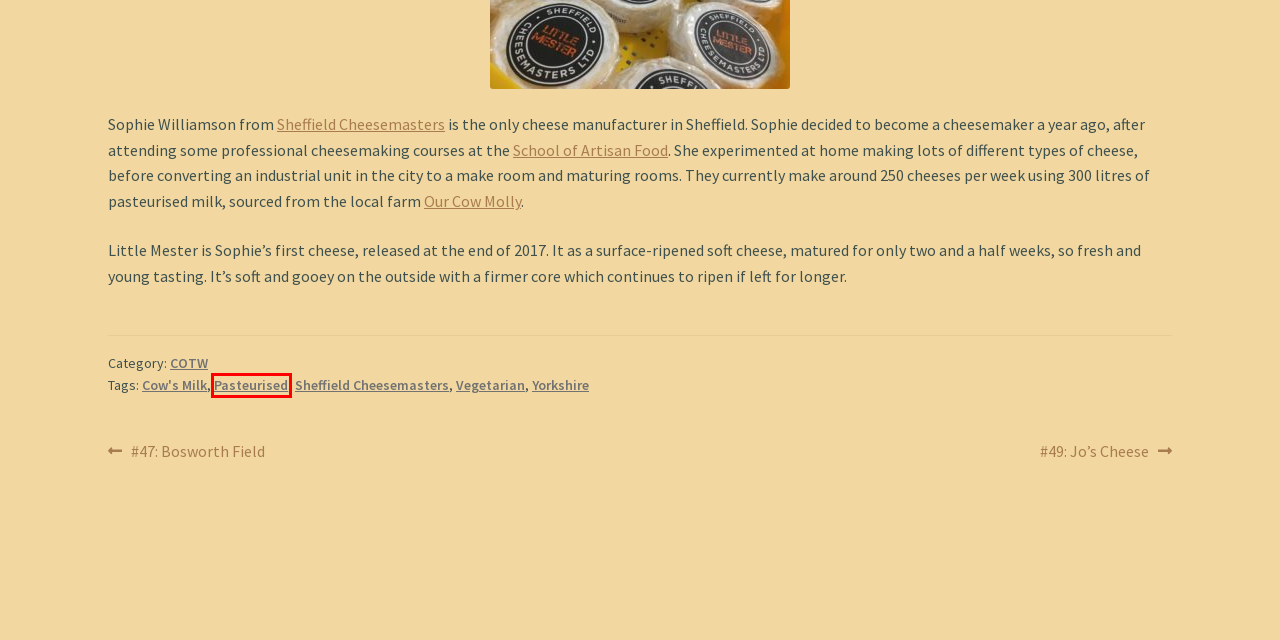Using the screenshot of a webpage with a red bounding box, pick the webpage description that most accurately represents the new webpage after the element inside the red box is clicked. Here are the candidates:
A. #49: Jo’s Cheese – Chinley Cheese
B. Our Cow Molly – Farm Shop & Ice Cream Parlour
C. COTW – Chinley Cheese
D. Pasteurised – Chinley Cheese
E. Yorkshire – Chinley Cheese
F. Sheffield Cheesemasters – Chinley Cheese
G. #47: Bosworth Field – Chinley Cheese
H. Vegetarian – Chinley Cheese

D